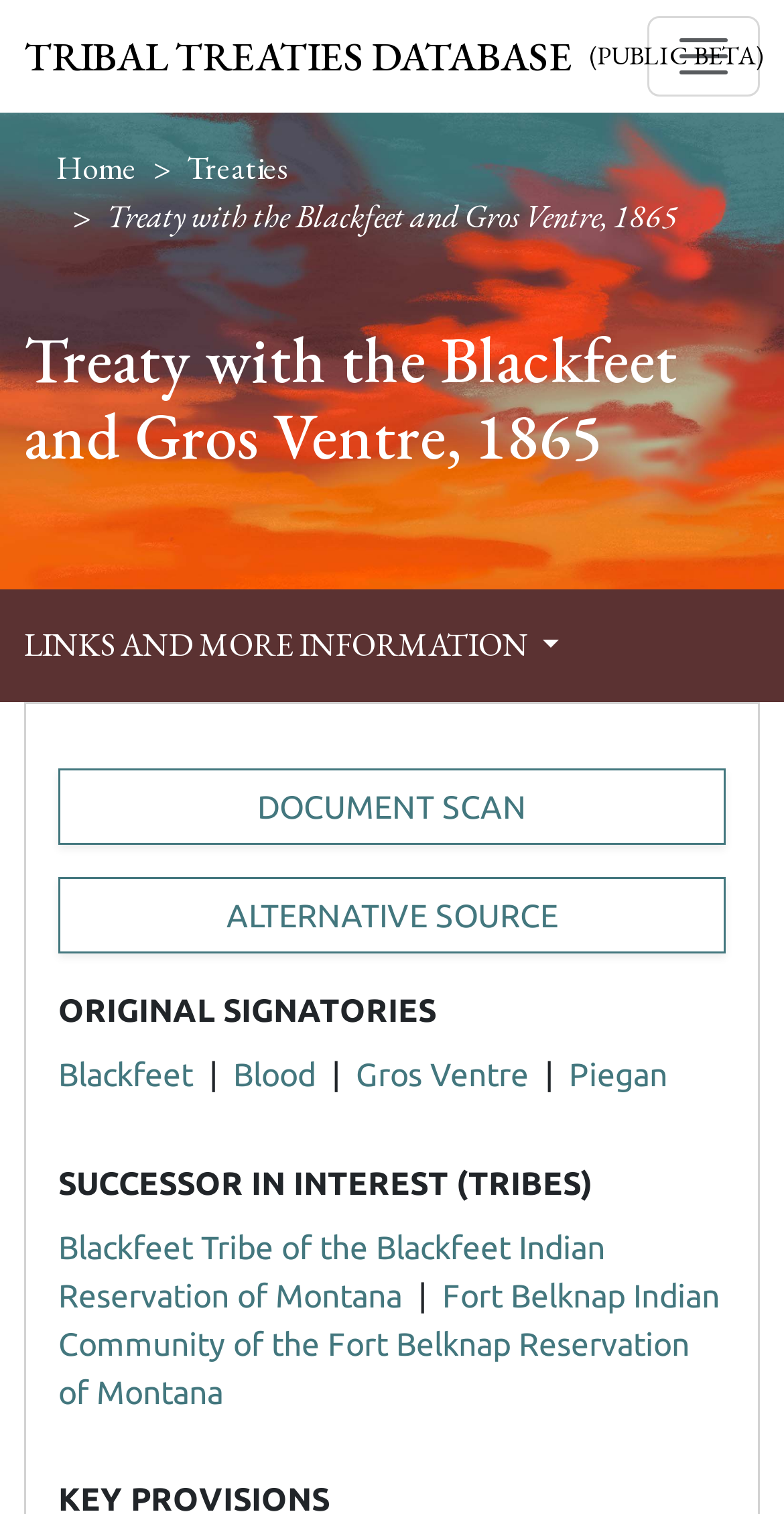What is the name of the tribe that is a successor in interest?
Based on the image, answer the question with a single word or brief phrase.

Blackfeet Tribe of the Blackfeet Indian Reservation of Montana